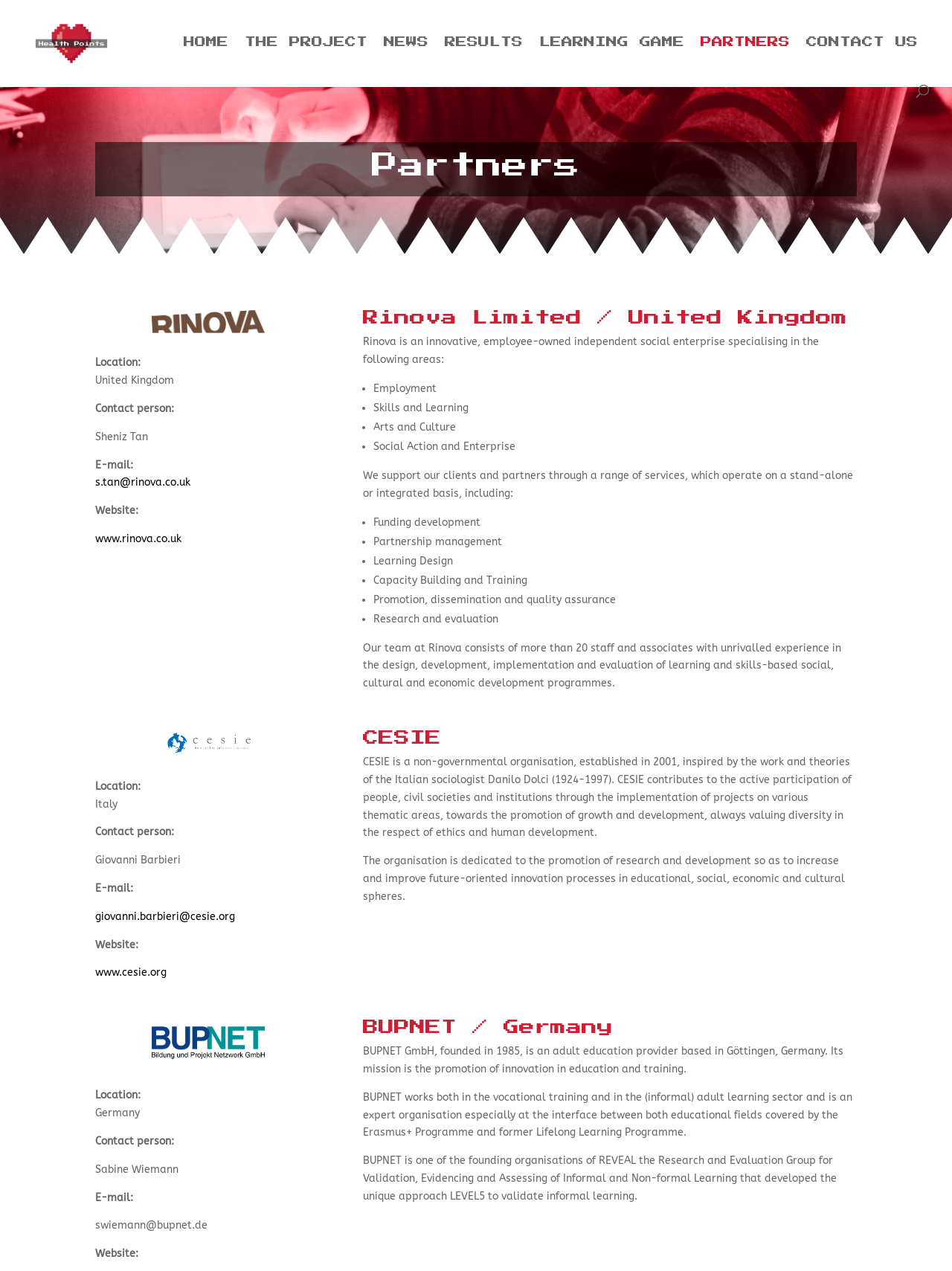Please indicate the bounding box coordinates for the clickable area to complete the following task: "Contact Sheniz Tan via email". The coordinates should be specified as four float numbers between 0 and 1, i.e., [left, top, right, bottom].

[0.1, 0.375, 0.2, 0.385]